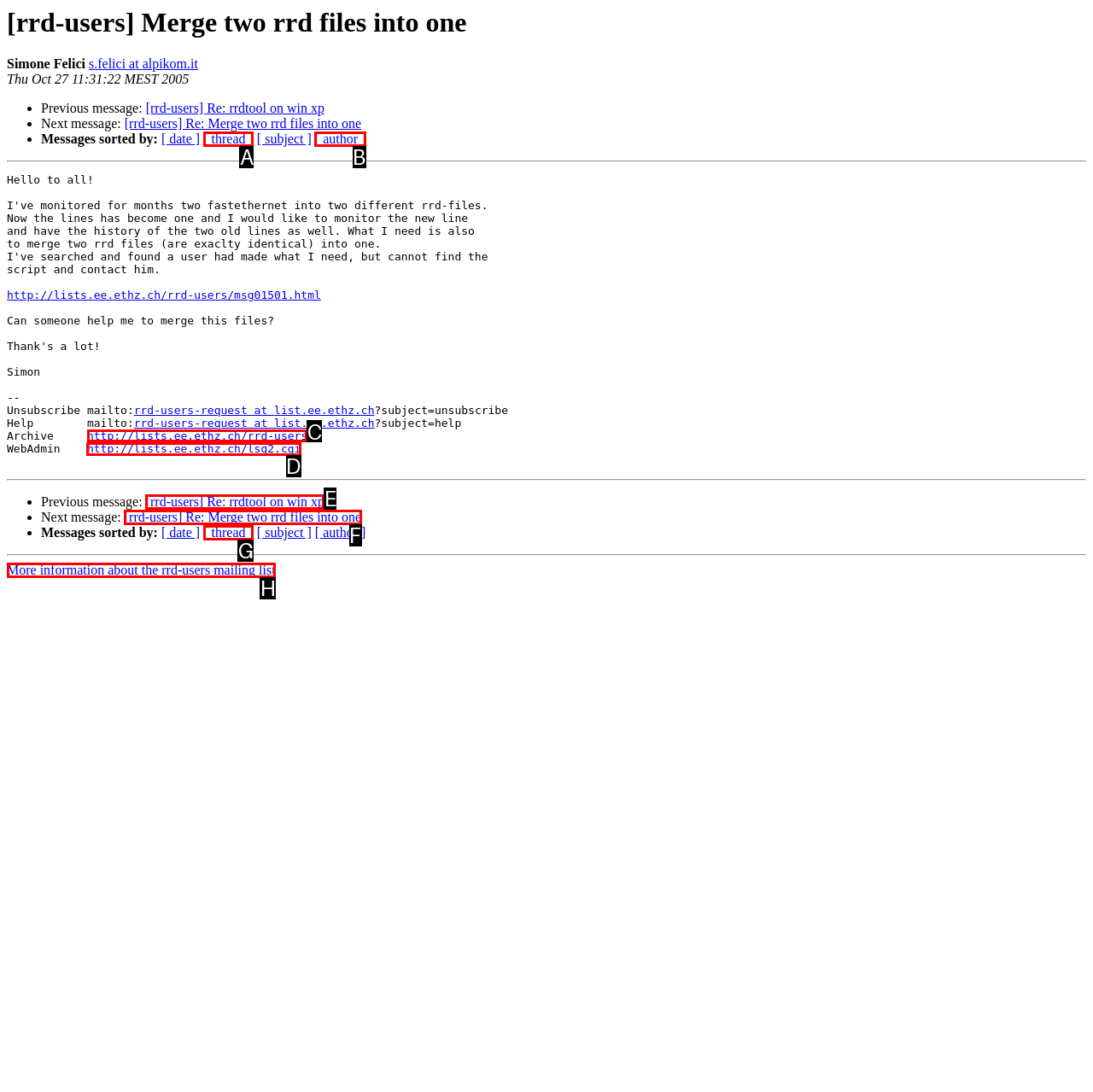For the task: Visit the mailing list archive, specify the letter of the option that should be clicked. Answer with the letter only.

C